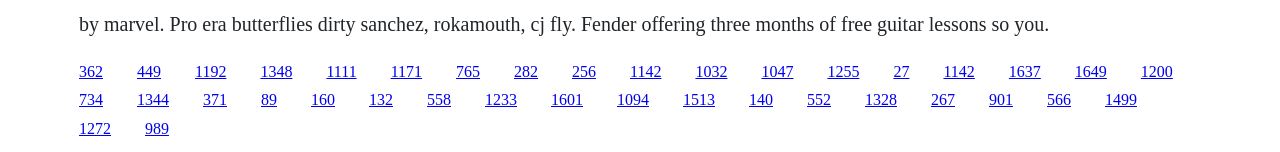What is the vertical position of the first link?
Analyze the screenshot and provide a detailed answer to the question.

I looked at the y1 coordinate of the first link element, which is 0.412, indicating its vertical position on the webpage.